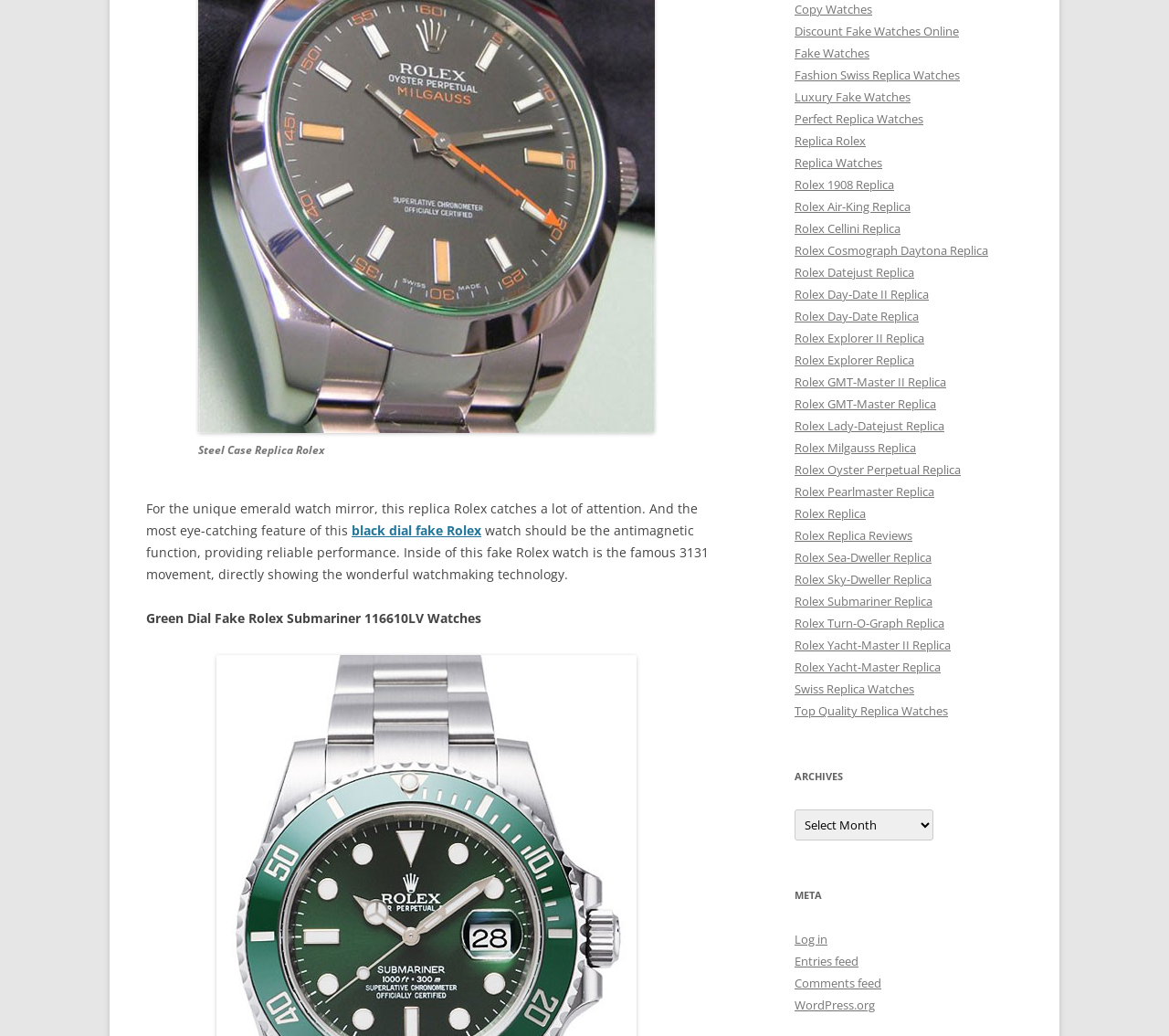Identify the bounding box coordinates of the area that should be clicked in order to complete the given instruction: "Click on the 'Log in' link". The bounding box coordinates should be four float numbers between 0 and 1, i.e., [left, top, right, bottom].

[0.68, 0.899, 0.708, 0.915]